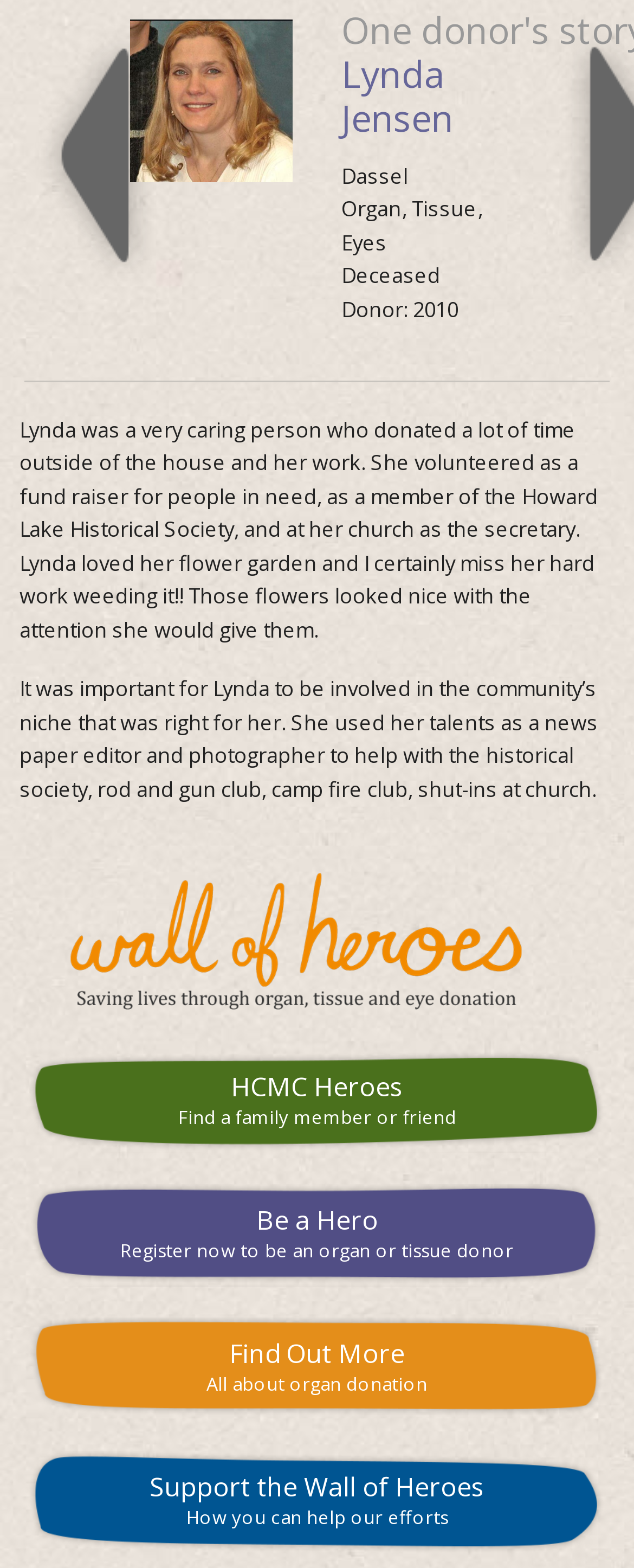Provide a brief response to the question below using a single word or phrase: 
What is the purpose of the webpage?

To share Lynda's story and promote organ donation